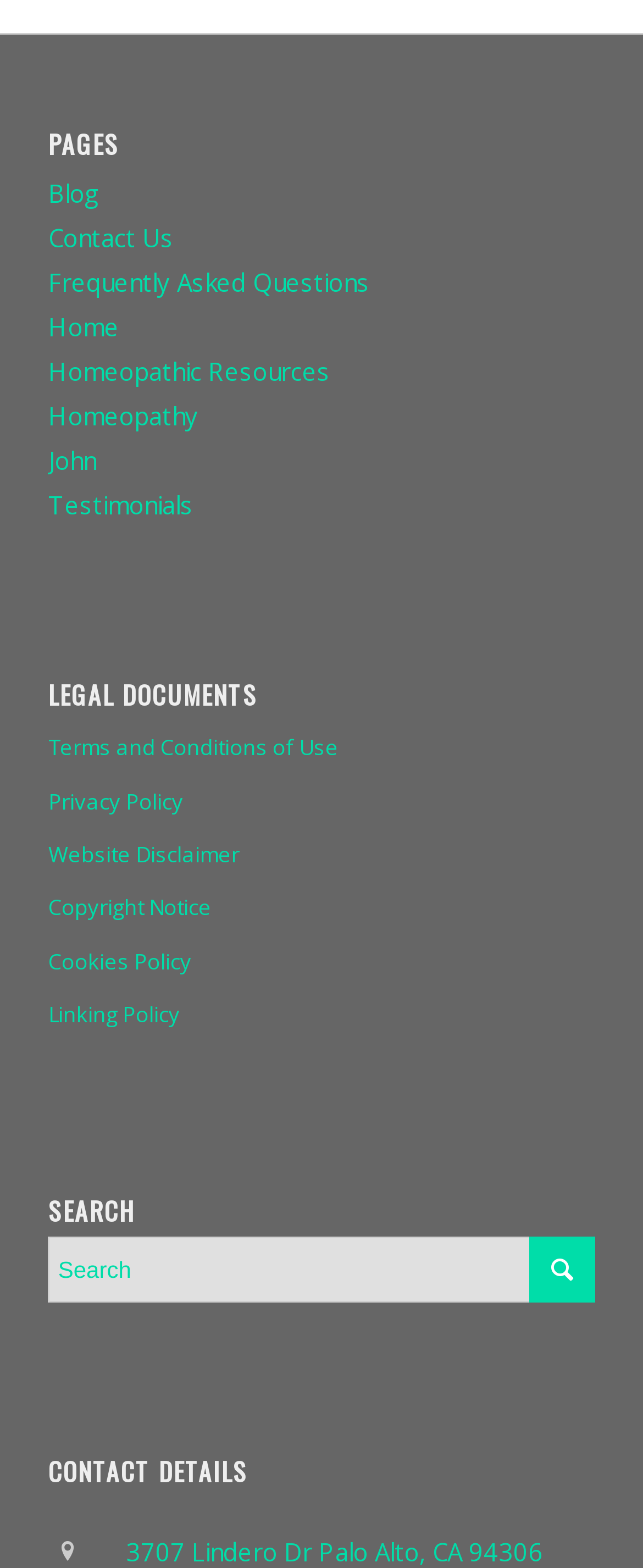Please specify the bounding box coordinates of the clickable region necessary for completing the following instruction: "view contact us". The coordinates must consist of four float numbers between 0 and 1, i.e., [left, top, right, bottom].

[0.075, 0.141, 0.27, 0.162]